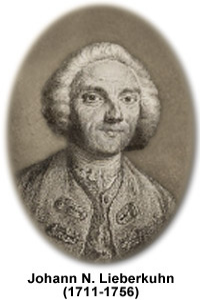Provide a thorough description of the image.

The image depicts Johann N. Lieberkühn, a notable figure in the field of microscopy, who lived from 1711 to 1756. His contributions to the development of microscopy and biological studies have been significant. The portrait captures Lieberkühn with an oval framing, emphasizing his serious expression and 18th-century attire, which consists of a decorative coat. Below the image, the text provides his name and lifespan, establishing his identity and historical context in the realm of scientific discovery. This representation serves as a tribute to his legacy in the advancement of optics and microscopy.